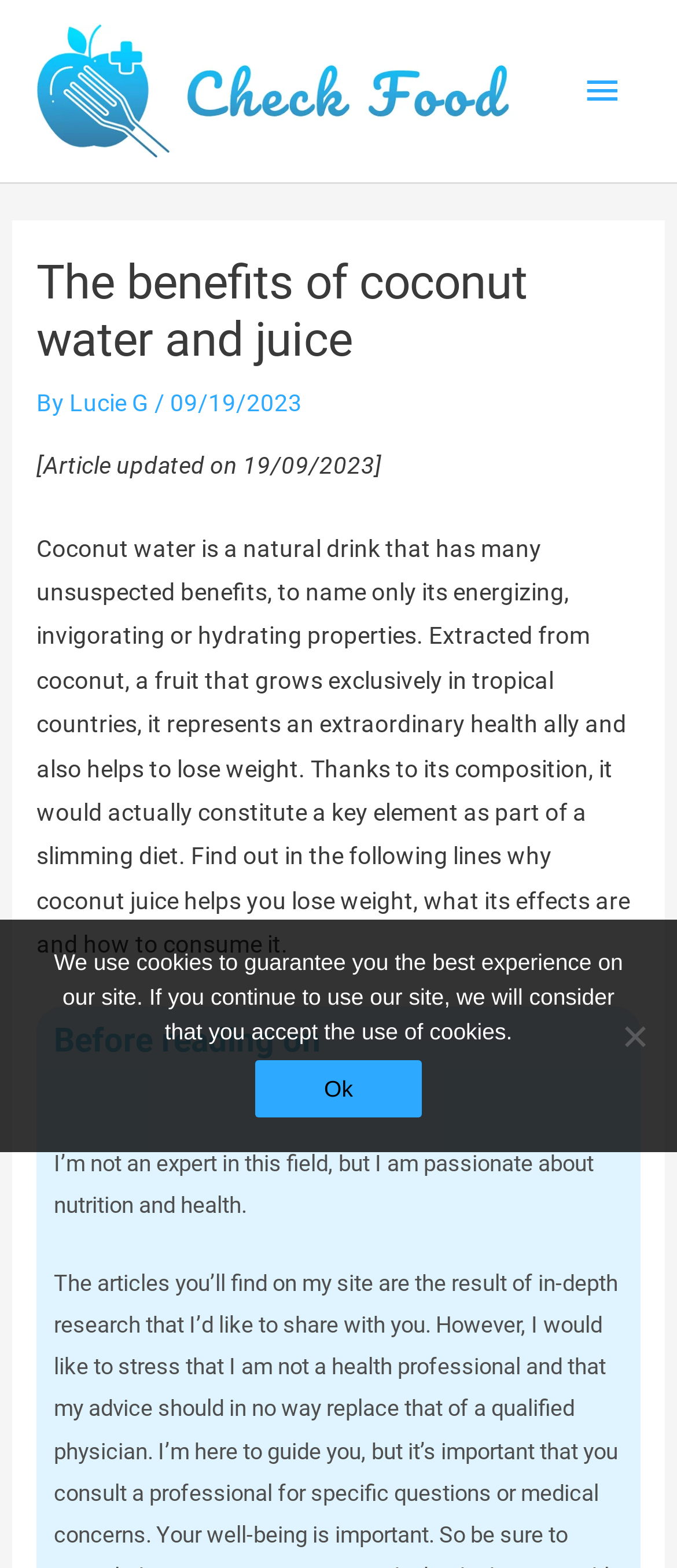Please locate and generate the primary heading on this webpage.

The benefits of coconut water and juice